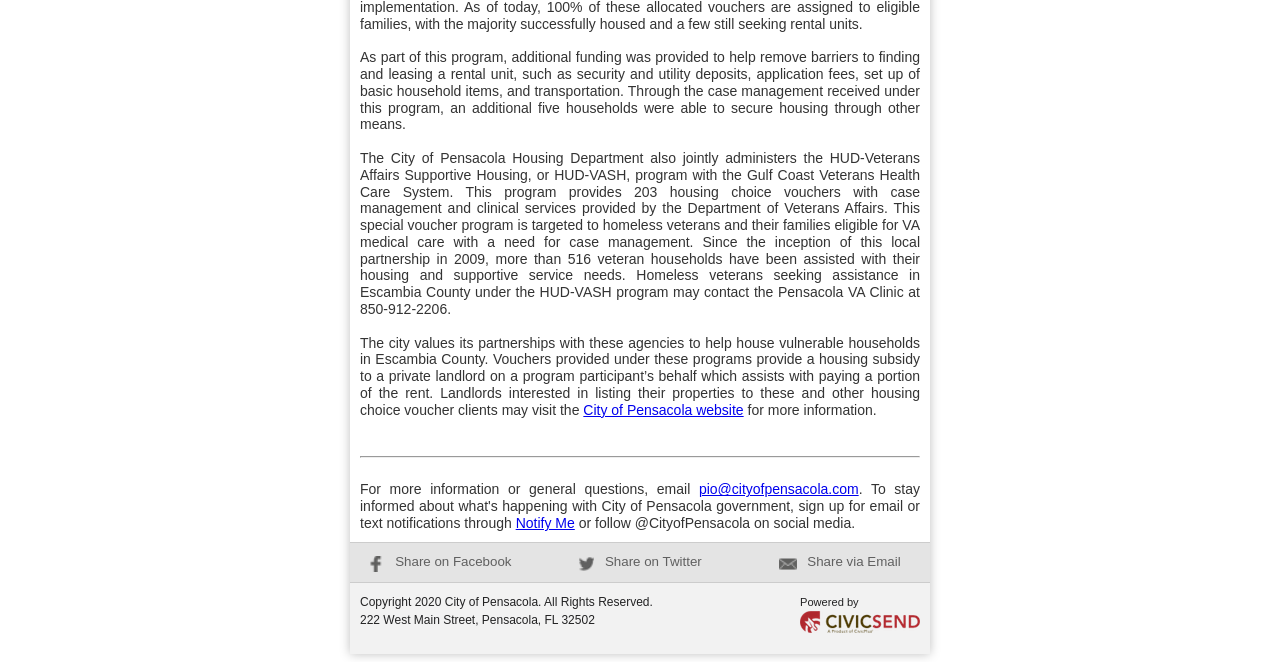Locate the bounding box coordinates of the UI element described by: "Notify Me". Provide the coordinates as four float numbers between 0 and 1, formatted as [left, top, right, bottom].

[0.403, 0.778, 0.449, 0.802]